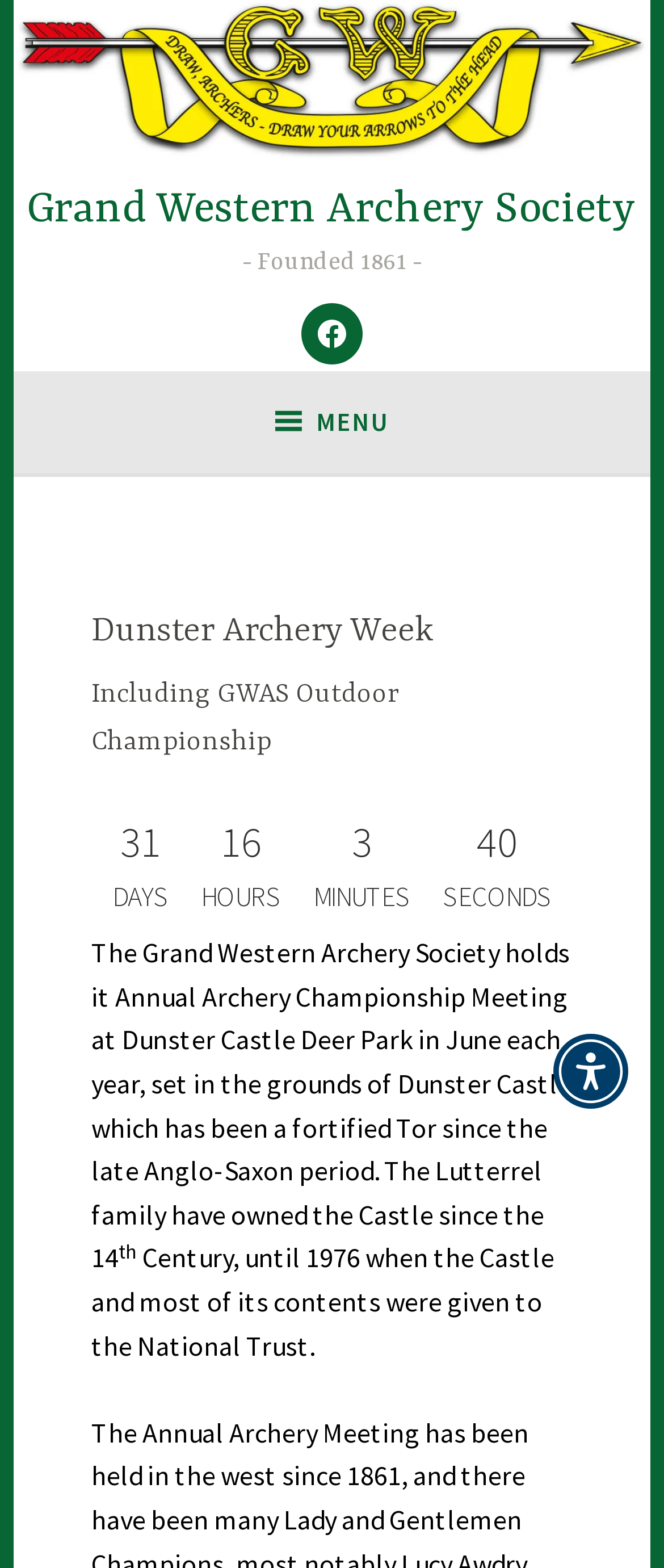Refer to the image and answer the question with as much detail as possible: Where is the archery championship held?

I found the answer by reading the static text element that describes the location of the archery championship meeting, which is held at Dunster Castle Deer Park in June each year.